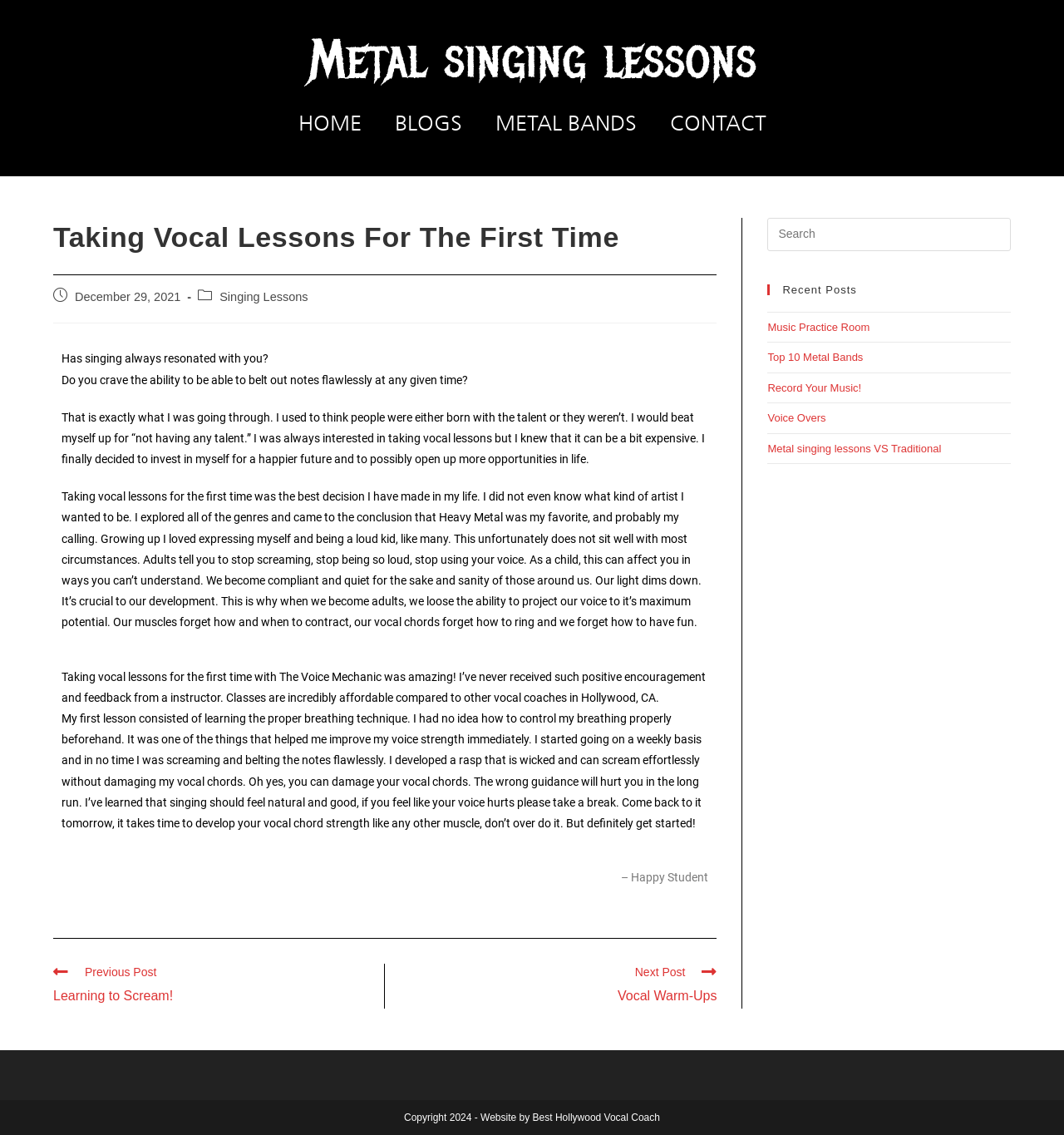Specify the bounding box coordinates of the area to click in order to execute this command: 'Read more articles'. The coordinates should consist of four float numbers ranging from 0 to 1, and should be formatted as [left, top, right, bottom].

[0.05, 0.827, 0.674, 0.889]